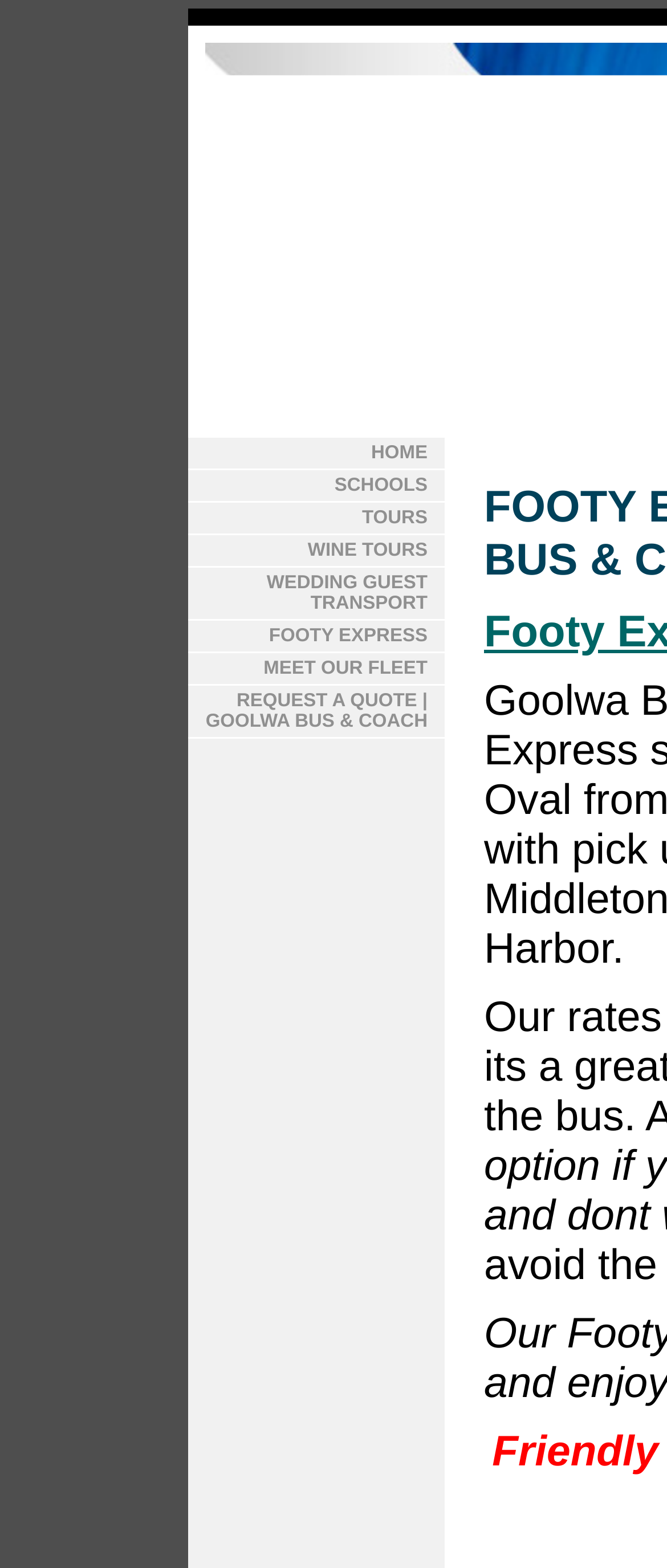Use a single word or phrase to answer the question: What is the name of the company?

Goolwa Bus & Coach